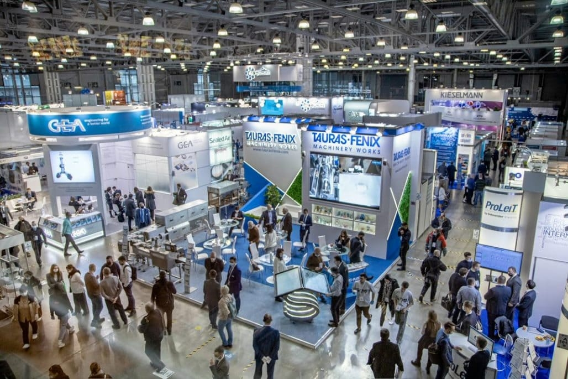Describe the image with as much detail as possible.

At the DairyTech 2021 exhibition, an impressive array of booths and displays showcases the latest advancements in dairy production equipment. The image highlights the prominent "Tauras-Fenix" booth, characterized by its eye-catching design and technology displays. Visitors engage in discussions and explore various offerings from around 200 participating companies representing 16 countries, including renowned manufacturers like GEA and Kieselmann. This event, marking its 20th anniversary, serves as a pivotal platform for industry professionals to discover innovative technologies, participate in networking opportunities, and gain insights into future trends in dairy production. The bustling atmosphere reflects the exhibition's significance in fostering collaboration and innovation within the dairy sector.